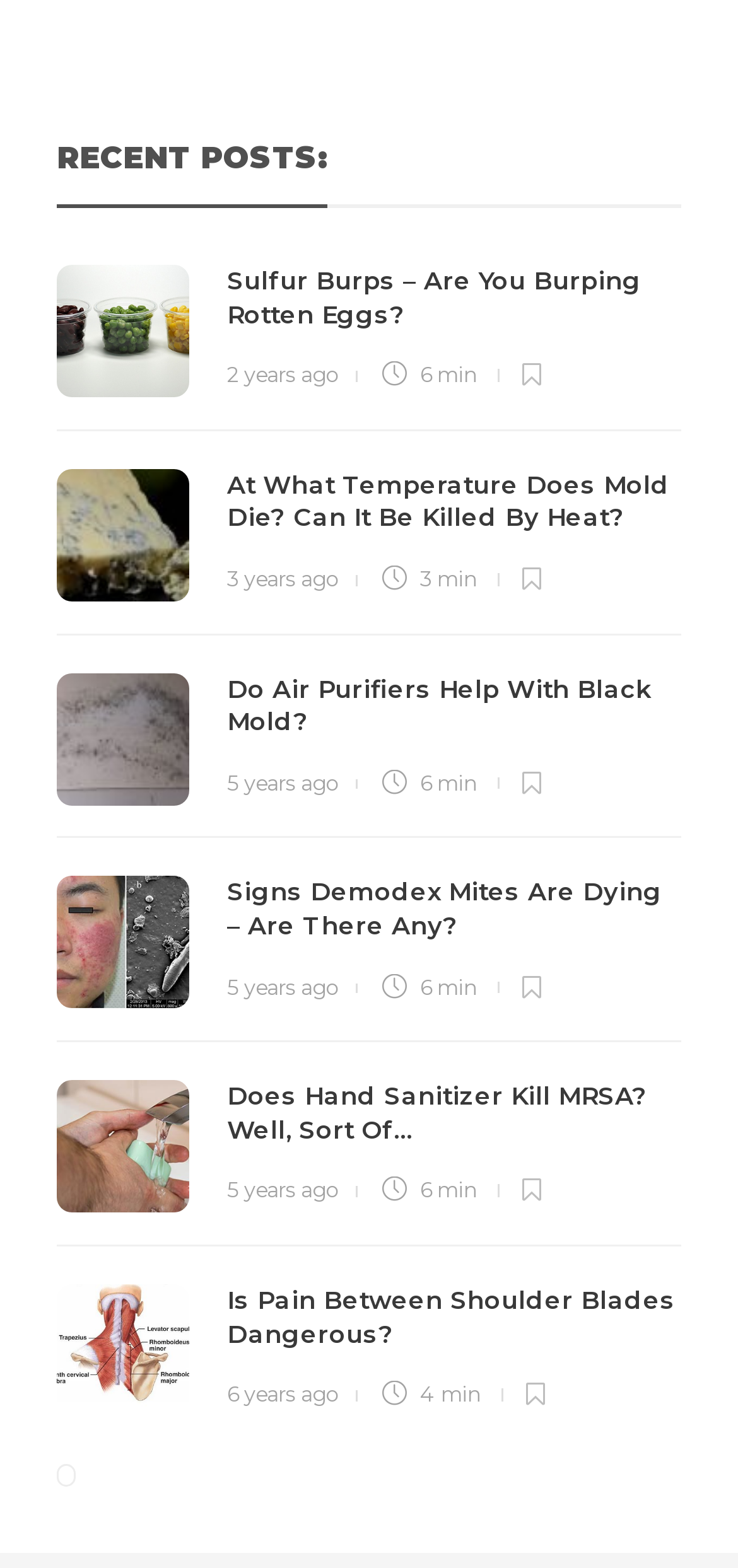How long does it take to read the second post?
Answer the question with as much detail as possible.

The second post has a static text element with the text '3 min' which indicates the reading time of the post.